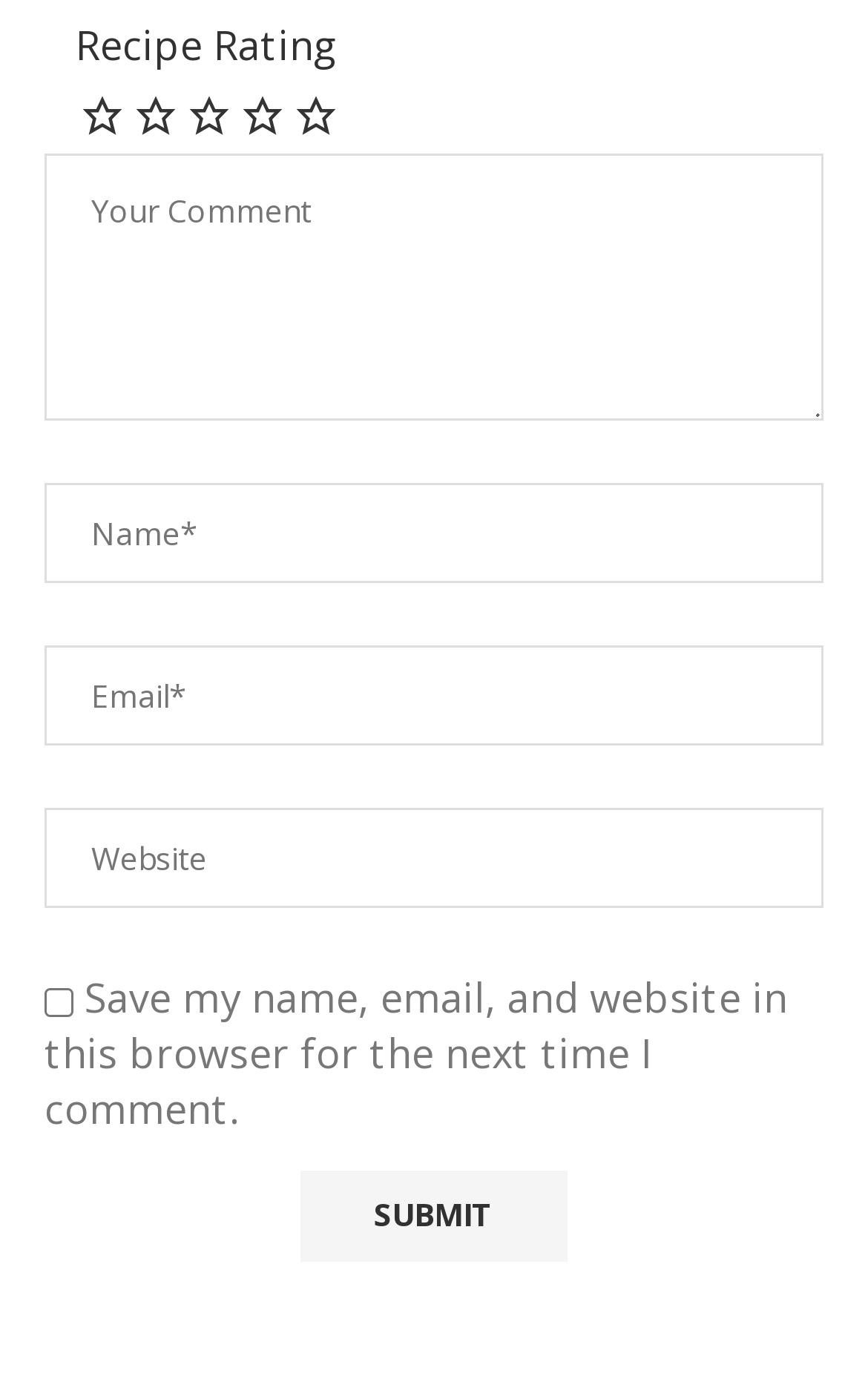What is the purpose of the checkbox?
Use the image to answer the question with a single word or phrase.

Save user data